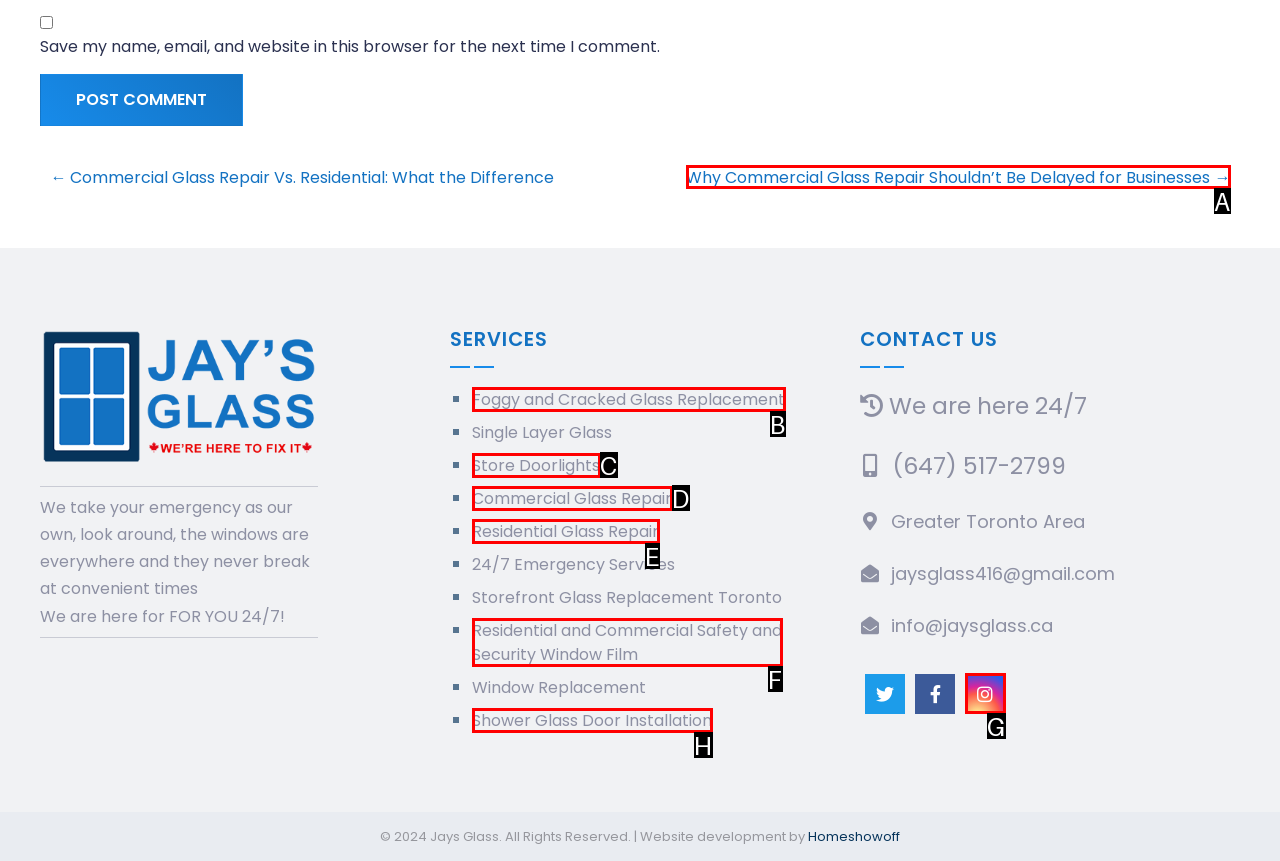Find the option that fits the given description: Shower Glass Door Installation
Answer with the letter representing the correct choice directly.

H